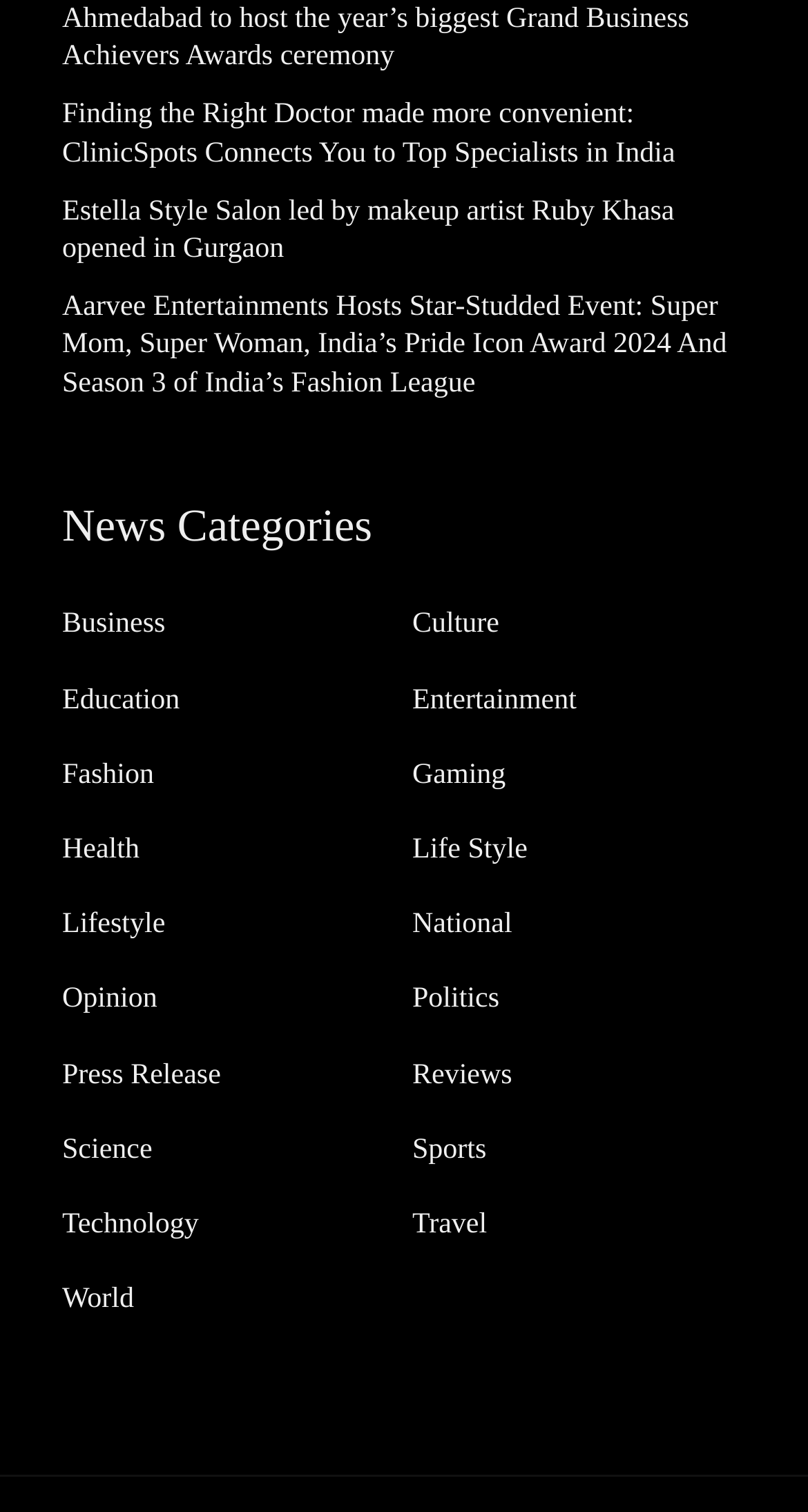Pinpoint the bounding box coordinates of the clickable area needed to execute the instruction: "View news about Ahmedabad". The coordinates should be specified as four float numbers between 0 and 1, i.e., [left, top, right, bottom].

[0.077, 0.003, 0.853, 0.048]